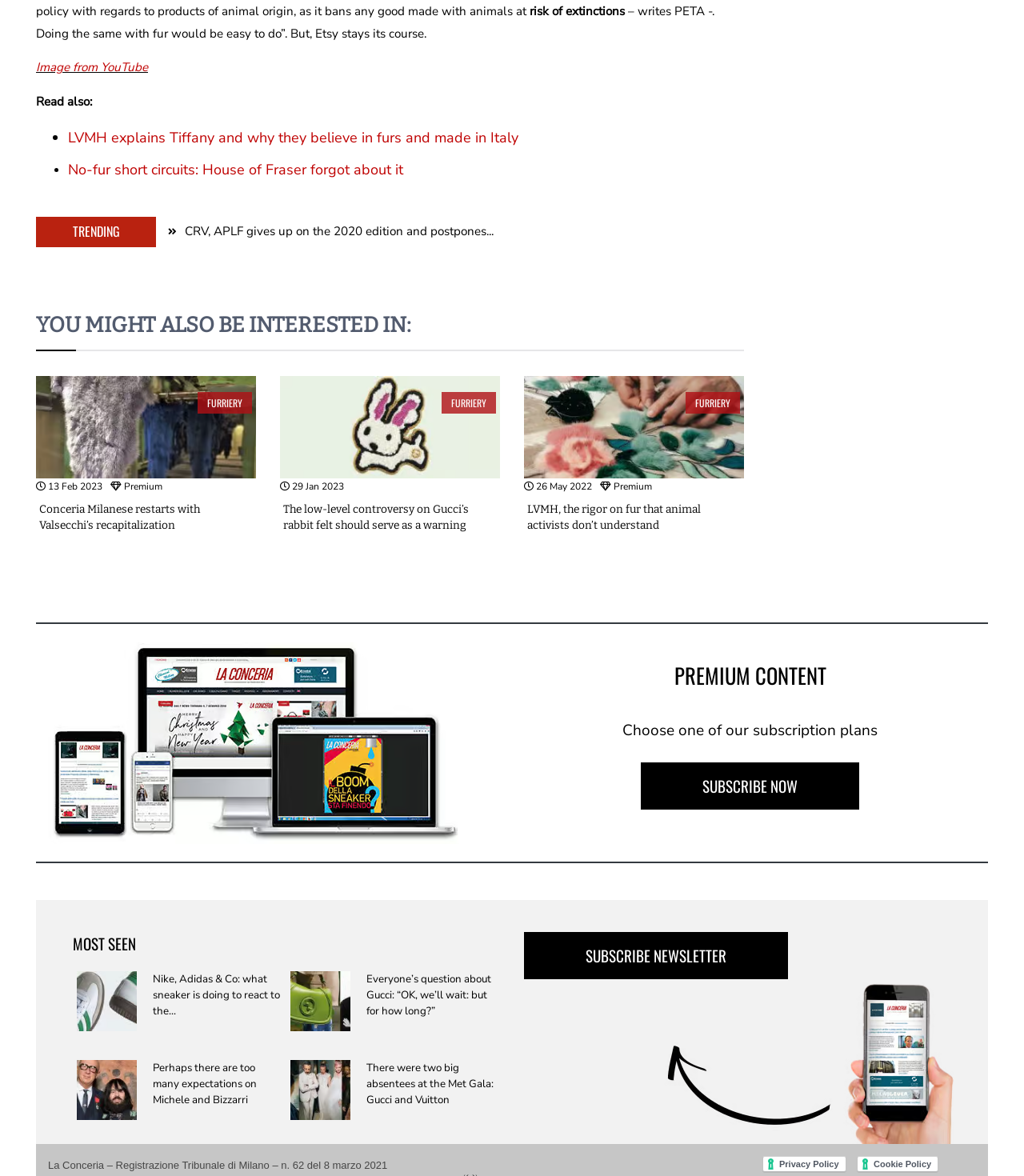Ascertain the bounding box coordinates for the UI element detailed here: "Home". The coordinates should be provided as [left, top, right, bottom] with each value being a float between 0 and 1.

None